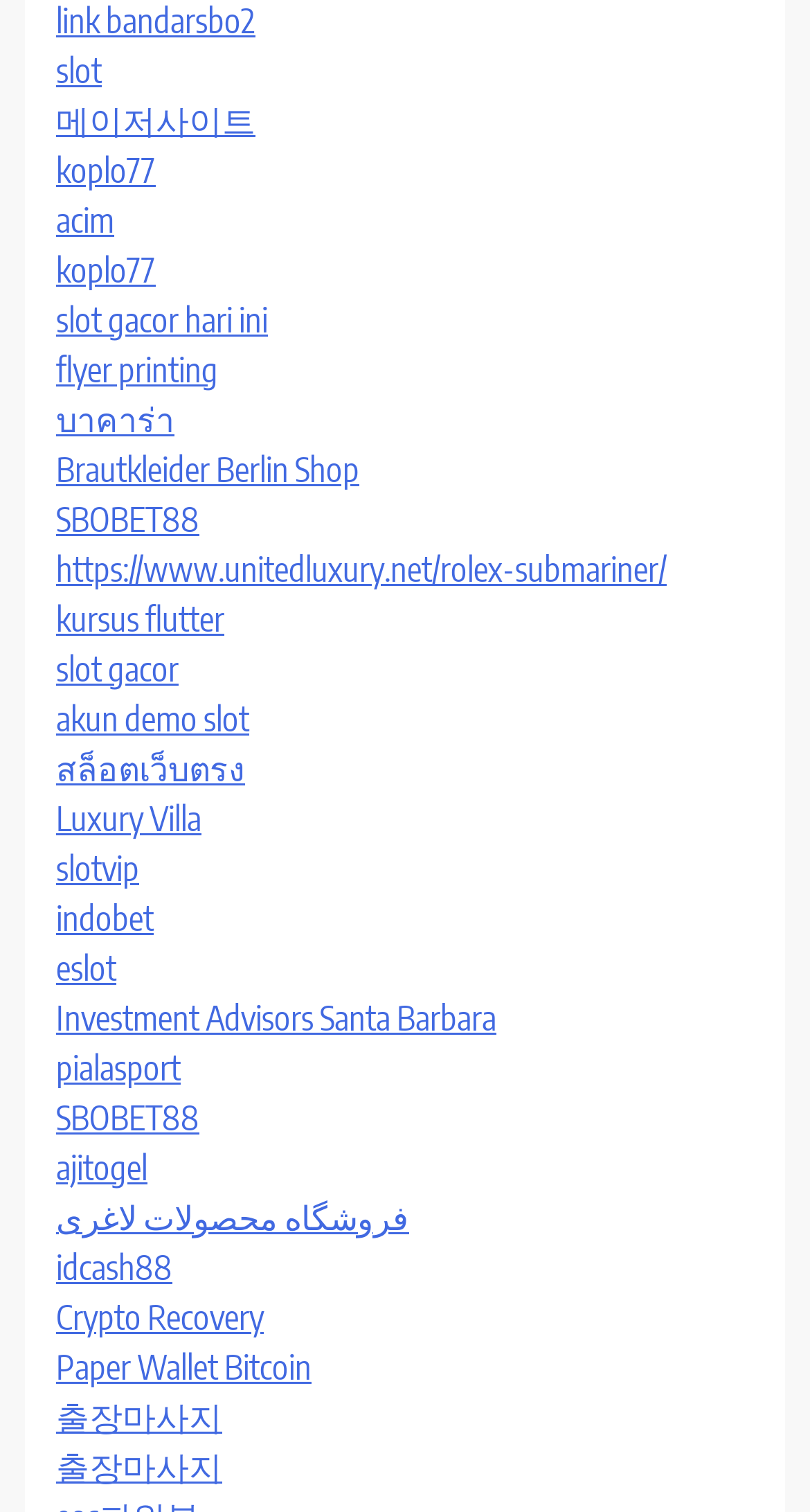Give a succinct answer to this question in a single word or phrase: 
What is the main theme of this webpage?

Links collection